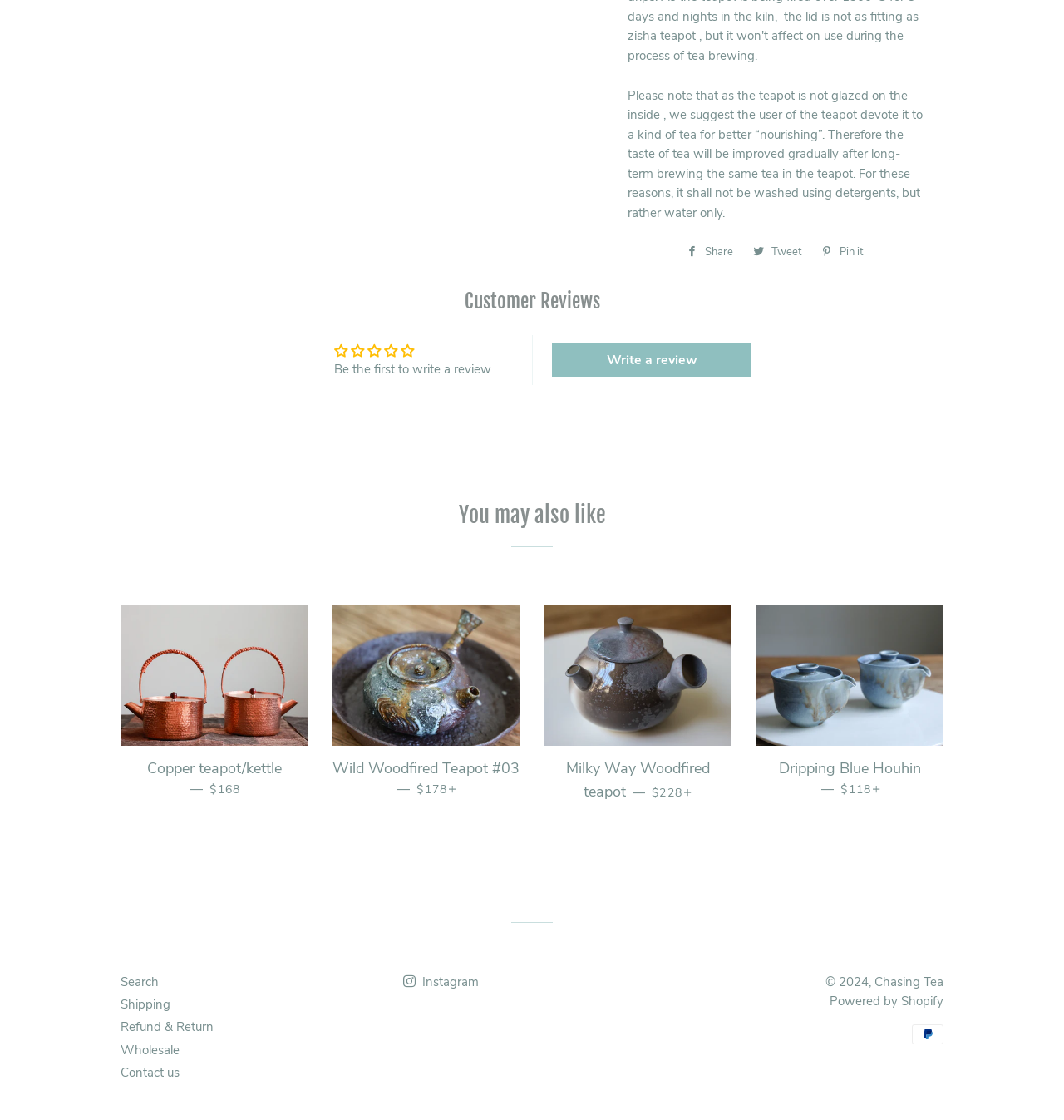Provide a single word or phrase to answer the given question: 
What is the purpose of the 'Write a review' link?

To write a review